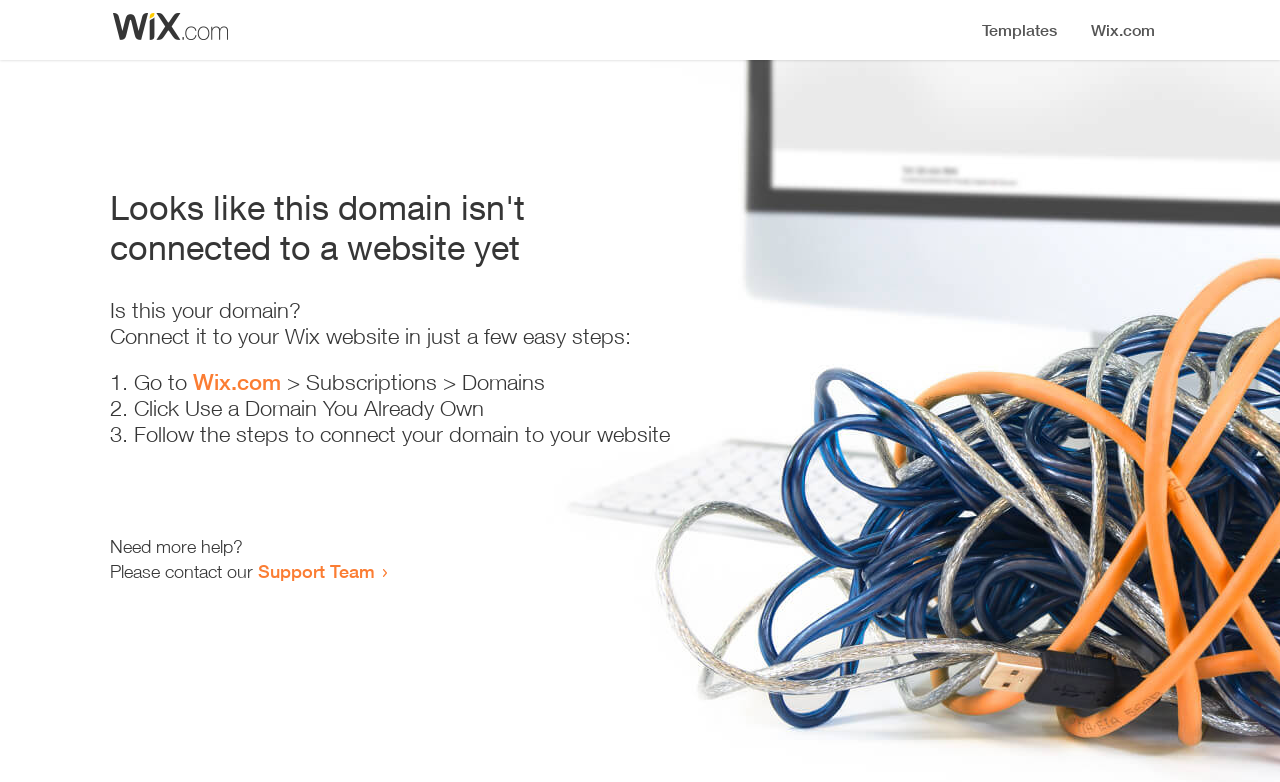Locate the bounding box coordinates of the UI element described by: "Support Team". The bounding box coordinates should consist of four float numbers between 0 and 1, i.e., [left, top, right, bottom].

[0.202, 0.716, 0.293, 0.744]